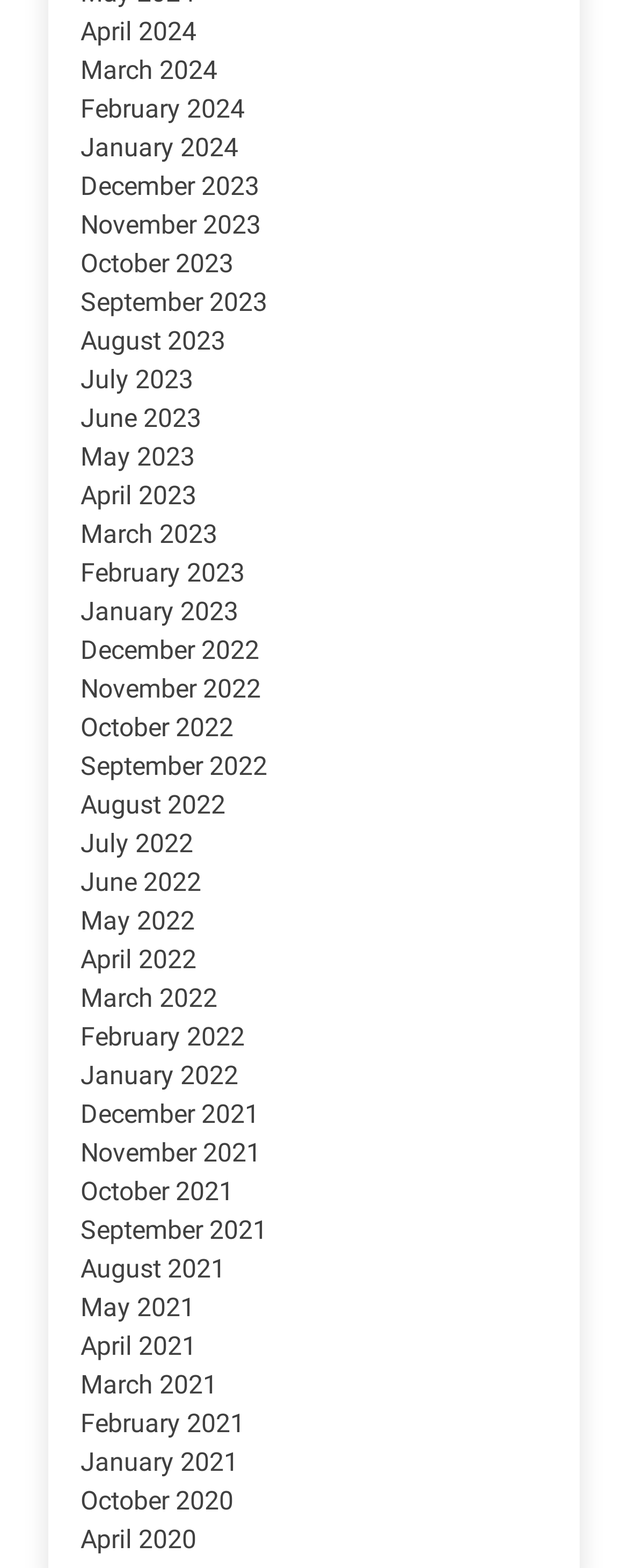Please answer the following question as detailed as possible based on the image: 
What is the earliest month listed?

By examining the list of links, I found that the earliest month listed is April 2020, which is the last link in the list.